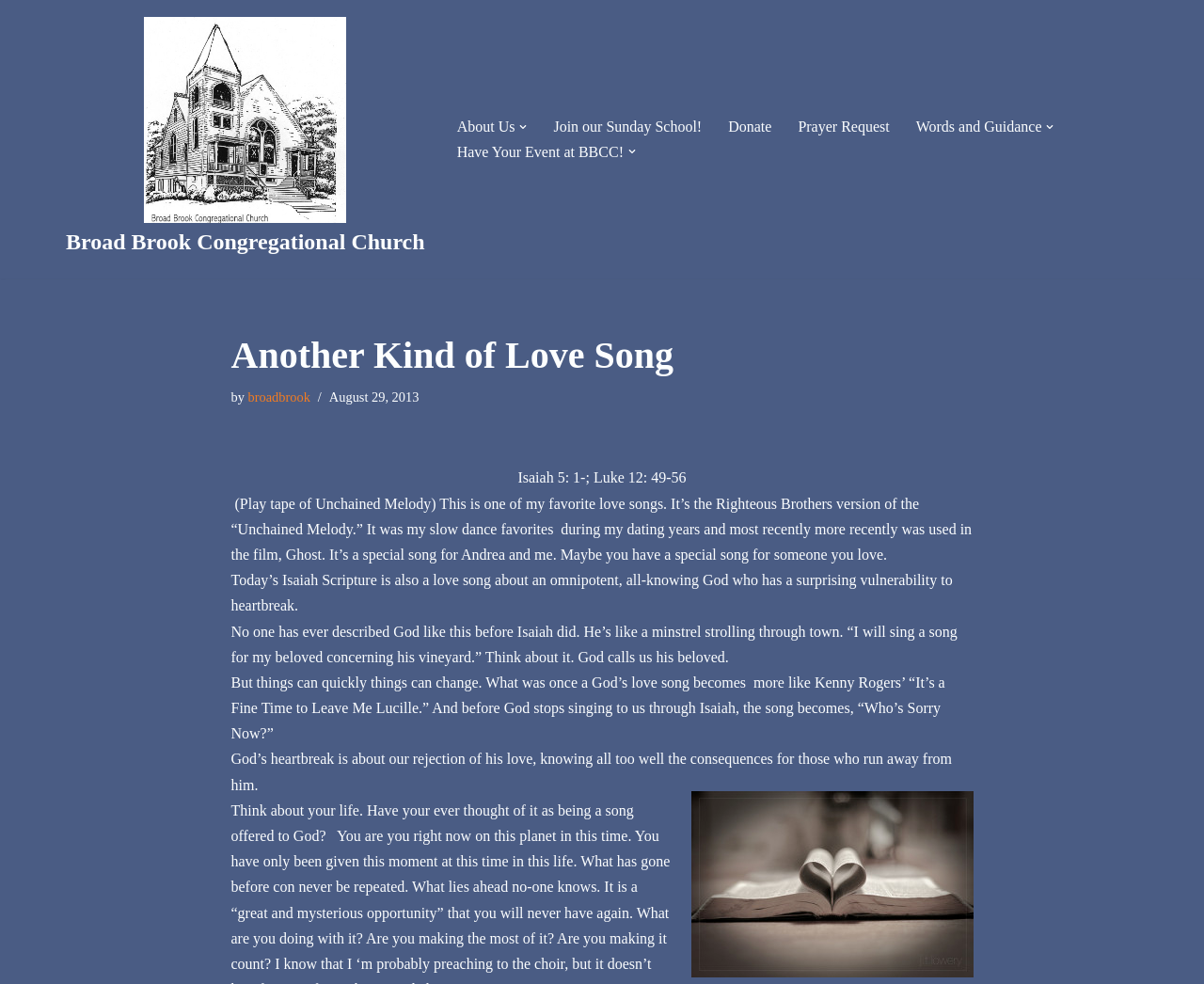Can you look at the image and give a comprehensive answer to the question:
What is the name of the church?

I found the answer by looking at the link element with the text 'Broad Brook Congregational Church' which is located at the top of the webpage, indicating that it is the name of the church.